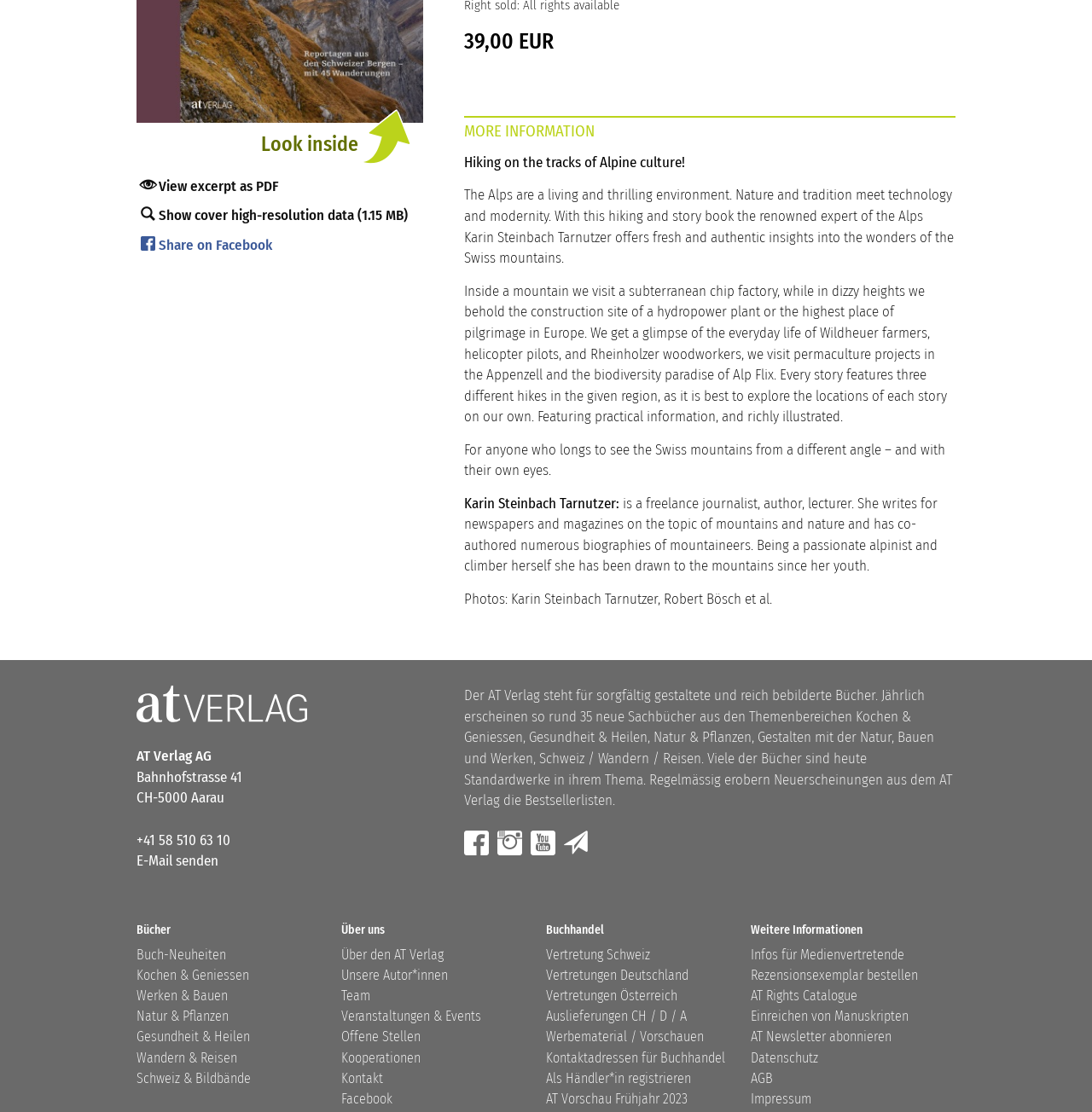Predict the bounding box coordinates of the UI element that matches this description: "alt="Gumsaba"". The coordinates should be in the format [left, top, right, bottom] with each value between 0 and 1.

None